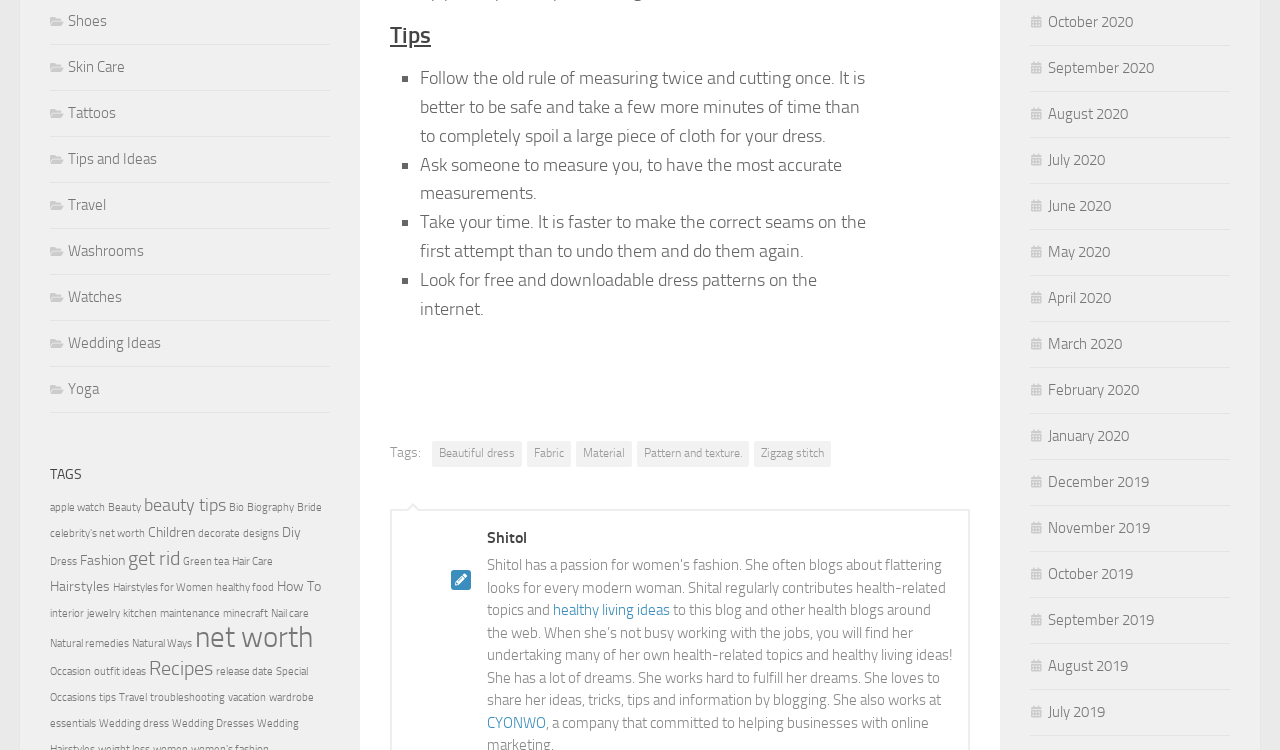Utilize the information from the image to answer the question in detail:
What is the author's profession?

The author of the webpage appears to be a blogger, as indicated by the text 'She loves to share her ideas, tricks, tips and information by blogging.' This suggests that the author is someone who writes and publishes content on a regular basis, and that the webpage is a platform for them to share their thoughts and expertise.